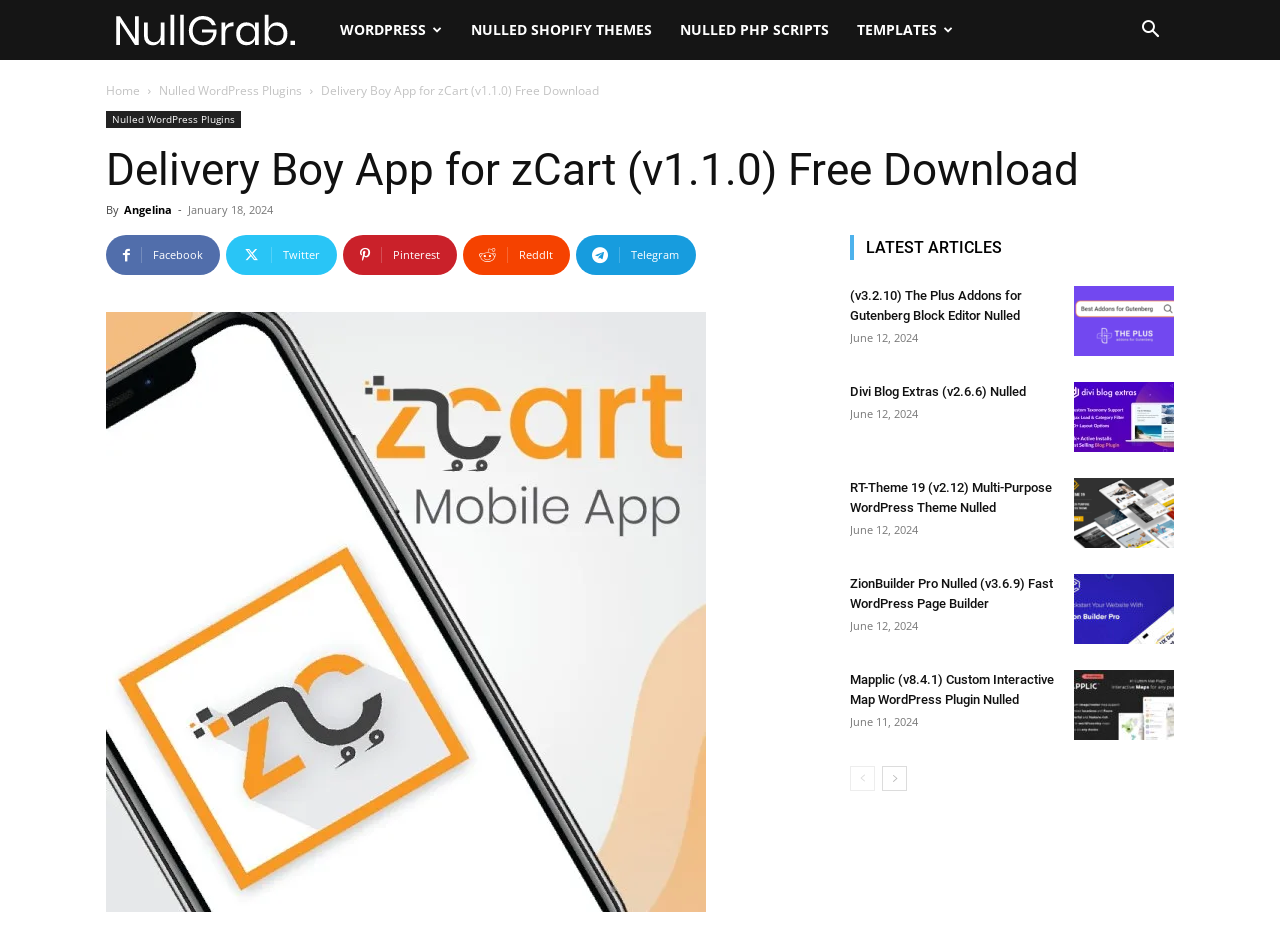What is the category of the latest articles section?
Answer the question with a detailed explanation, including all necessary information.

The question can be answered by looking at the latest articles section on the webpage. The category of the latest articles section is 'Nulled WordPress Plugins', which is indicated by the heading 'LATEST ARTICLES' and the links present below it.